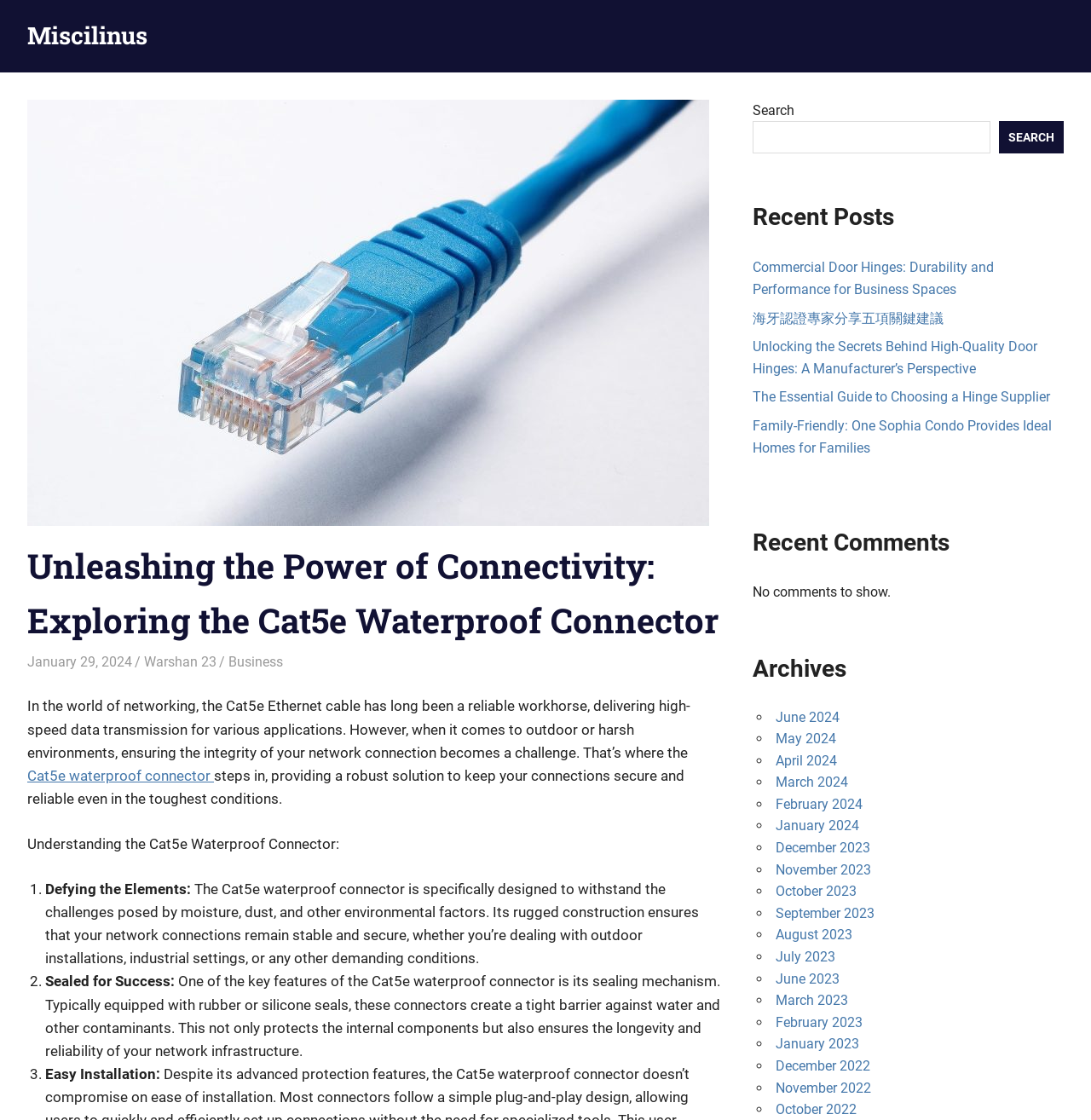Based on the visual content of the image, answer the question thoroughly: What is the search button labeled as?

The search button is labeled as 'SEARCH', as indicated by the StaticText element with the text 'SEARCH' inside the button element.